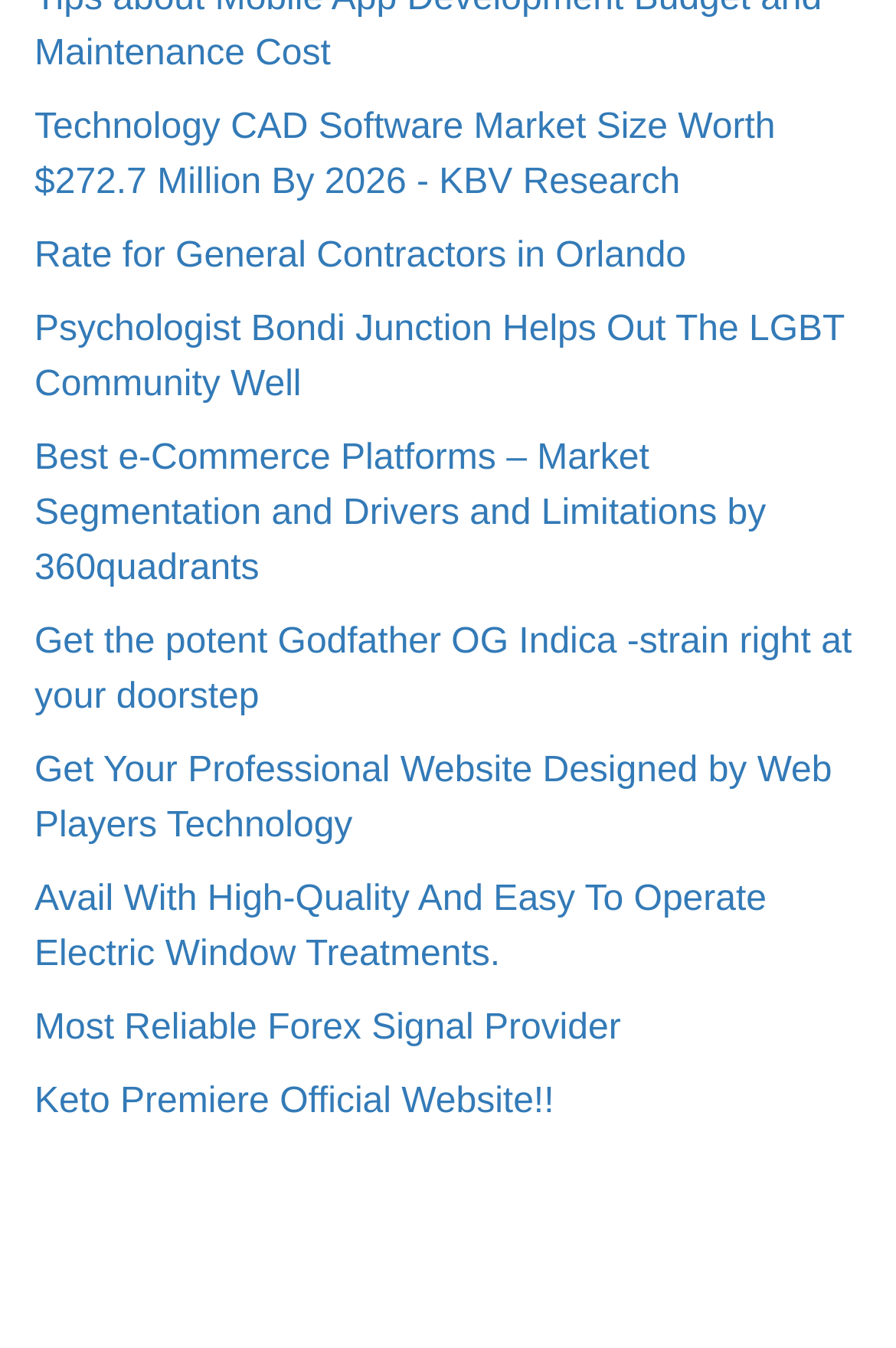What is the phone number of the contact?
Provide a fully detailed and comprehensive answer to the question.

The phone number can be found in the 'Phone:' field, which is located in the top section of the contact information. The text '253-722-5265' is displayed in this field.